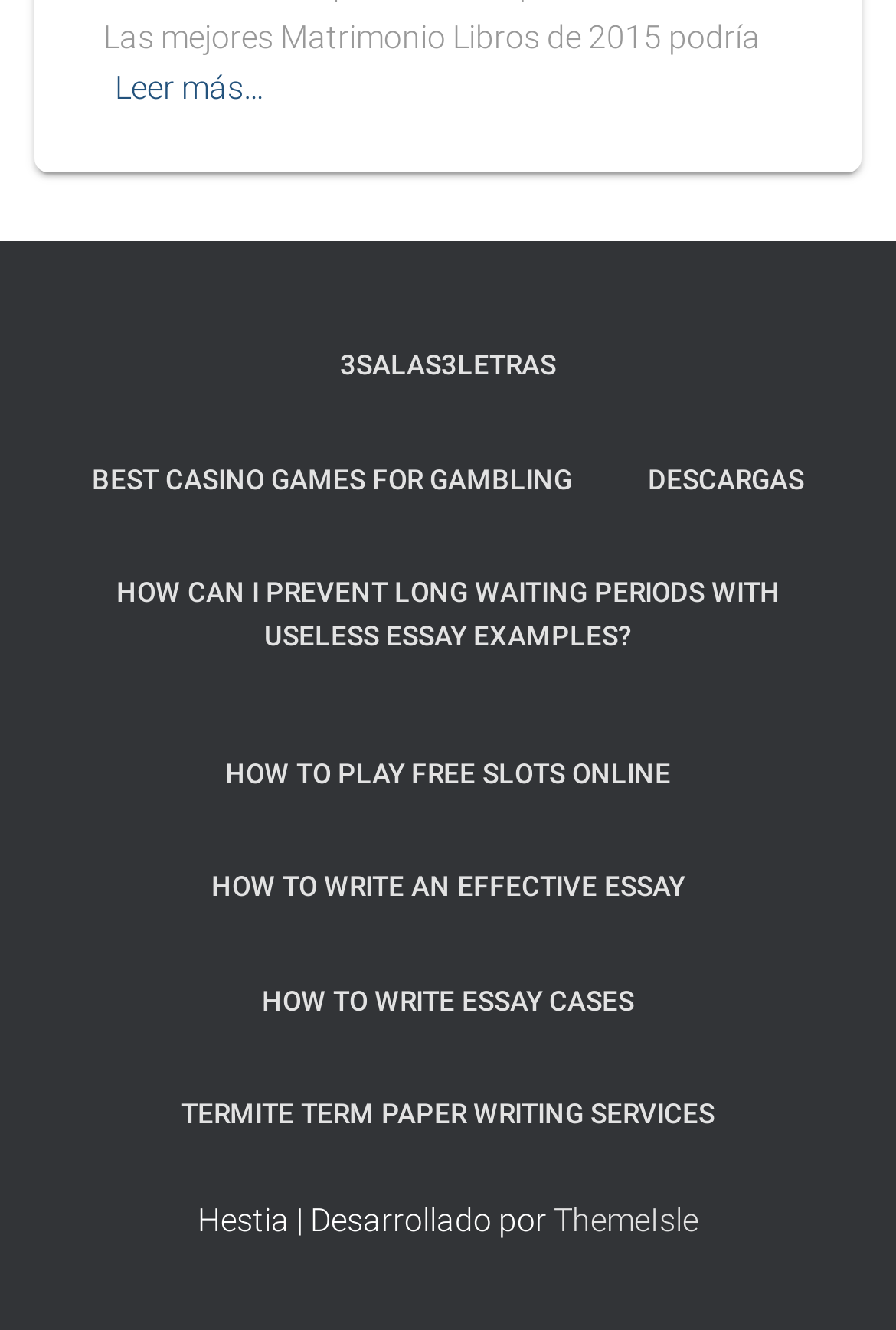Determine the bounding box coordinates of the clickable region to carry out the instruction: "Read the article about BEST CASINO GAMES FOR GAMBLING".

[0.064, 0.319, 0.677, 0.404]